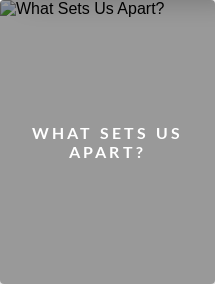Answer the following query with a single word or phrase:
Where is the heading positioned?

centrally